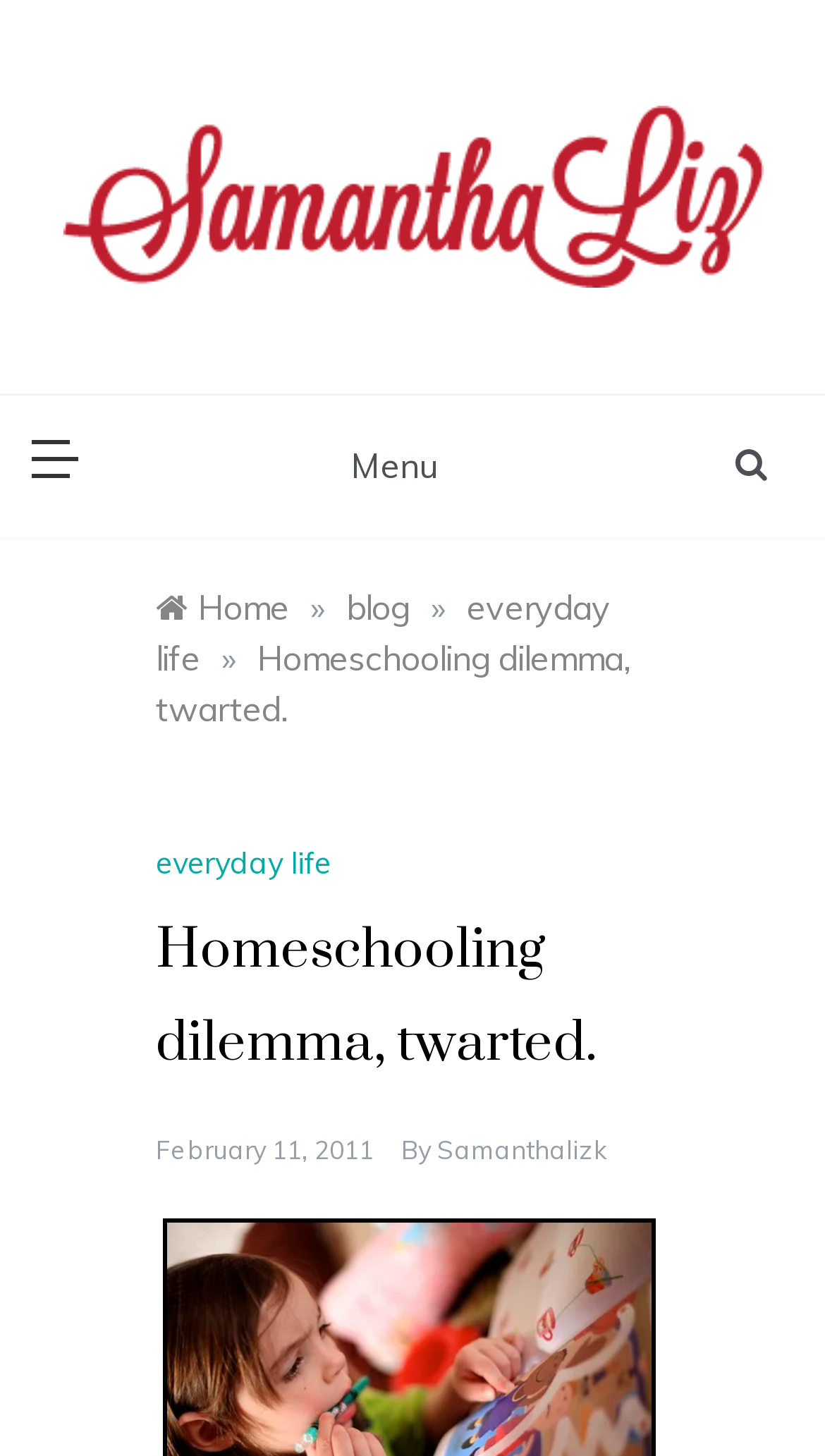How many links are there in the breadcrumbs navigation?
Based on the screenshot, give a detailed explanation to answer the question.

I counted the number of links in the breadcrumbs navigation section, which are 'Home', 'blog', 'everyday life', and 'Homeschooling dilemma, twarted.'.